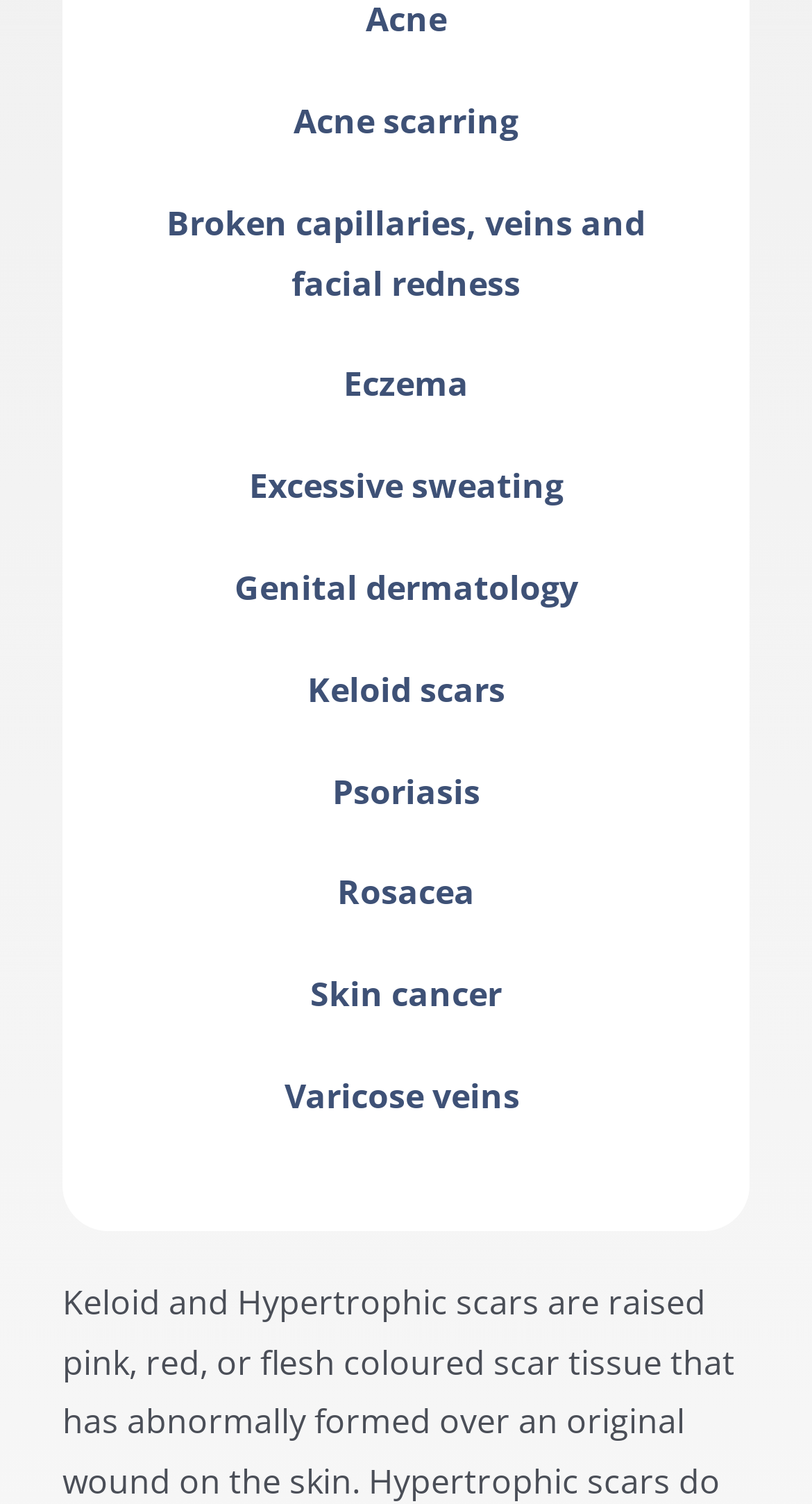Is Eczema listed as a skin condition?
Refer to the image and provide a one-word or short phrase answer.

Yes